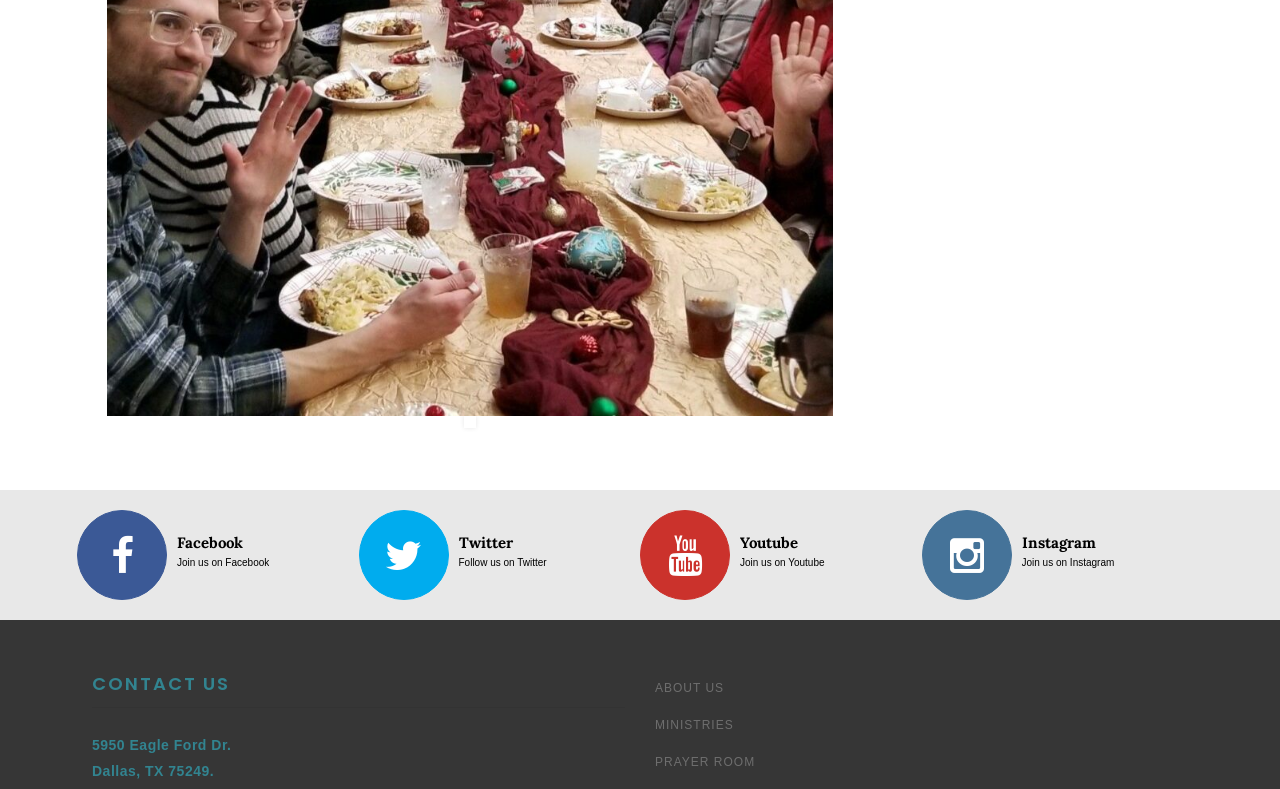Pinpoint the bounding box coordinates of the clickable element needed to complete the instruction: "View Shipping Policy". The coordinates should be provided as four float numbers between 0 and 1: [left, top, right, bottom].

None